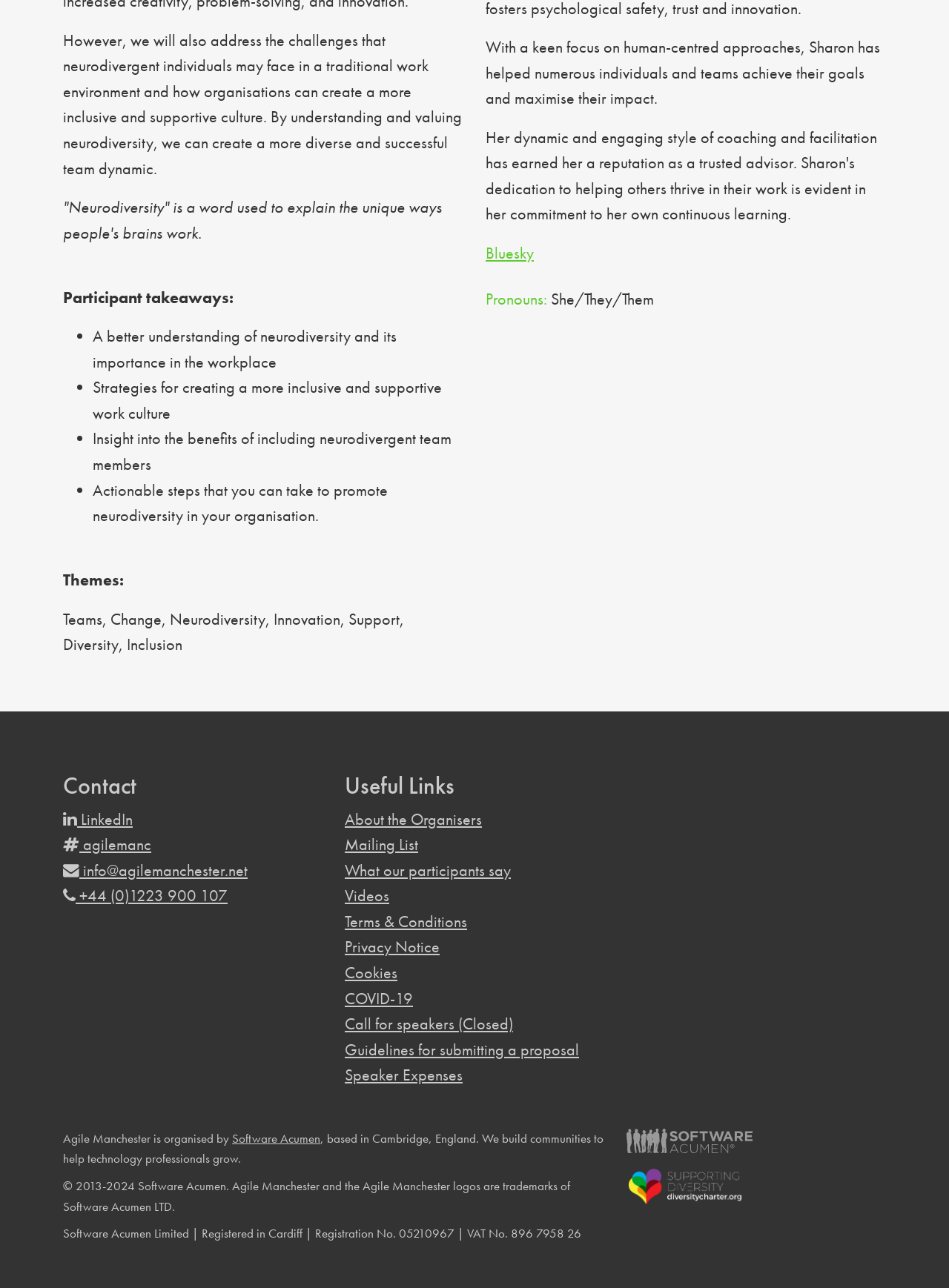Find the bounding box of the web element that fits this description: "Terms & Conditions".

[0.363, 0.708, 0.492, 0.723]